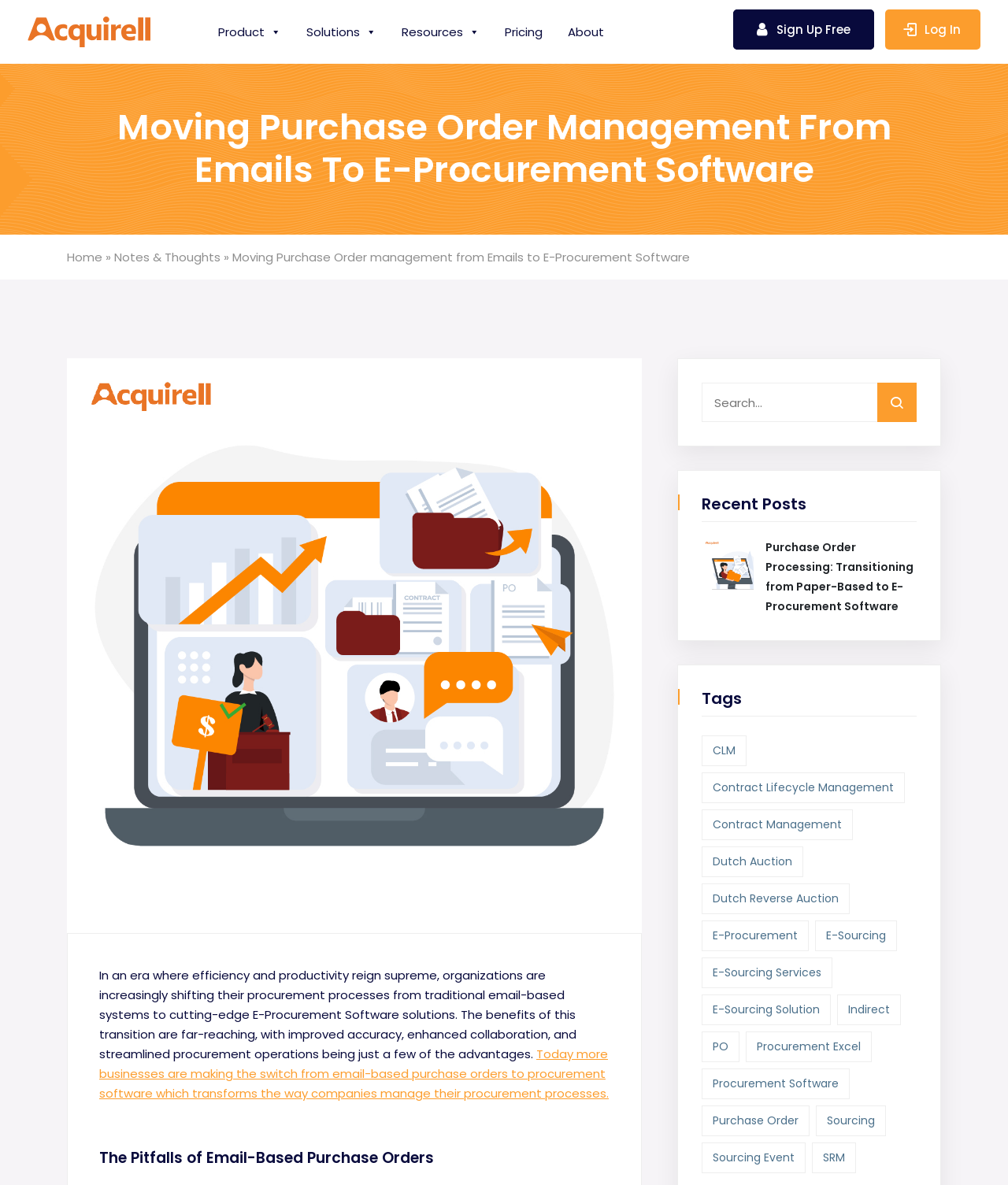Provide the bounding box coordinates for the area that should be clicked to complete the instruction: "Explore solutions".

[0.296, 0.012, 0.381, 0.042]